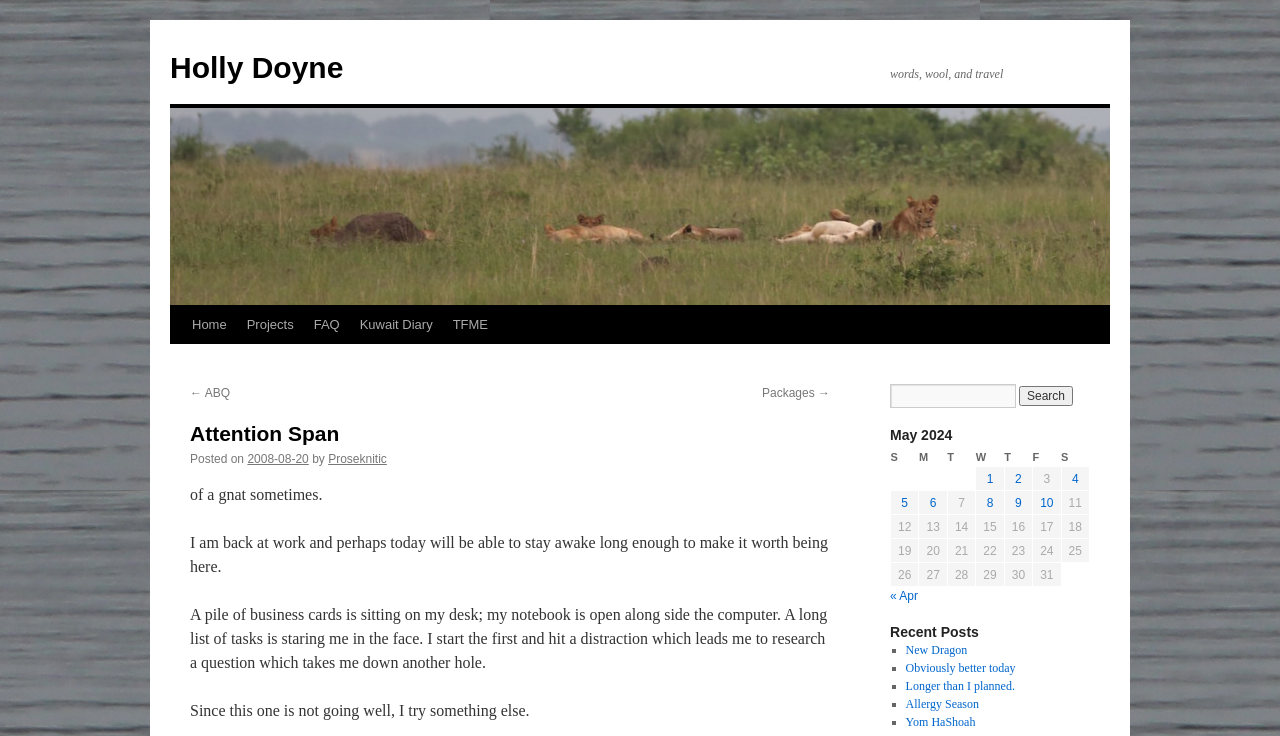Articulate a detailed summary of the webpage's content and design.

The webpage is a personal blog titled "Attention Span" by Holly Doyne. At the top, there is a link to the author's name, accompanied by a small image of the author. Below this, there is a tagline "words, wool, and travel". 

The main navigation menu is located on the top-right side, with links to "Home", "Projects", "FAQ", "Kuwait Diary", and "TFME". There are also links to navigate through the blog posts, with "← ABQ" on the left and "Packages →" on the right.

The main content area is divided into two sections. On the left, there is a heading "Attention Span" followed by a series of blog posts. Each post includes the date it was posted, the author's name, and the content of the post. The posts are quite lengthy and discuss the author's daily life, struggles, and thoughts.

On the right side, there is a search bar with a button labeled "Search". Below this, there is a calendar table for May 2024, with links to blog posts published on each day of the month. The table has seven columns, one for each day of the week, and each row represents a week in May. The cells in the table contain either a link to a blog post or a number indicating the day of the month.